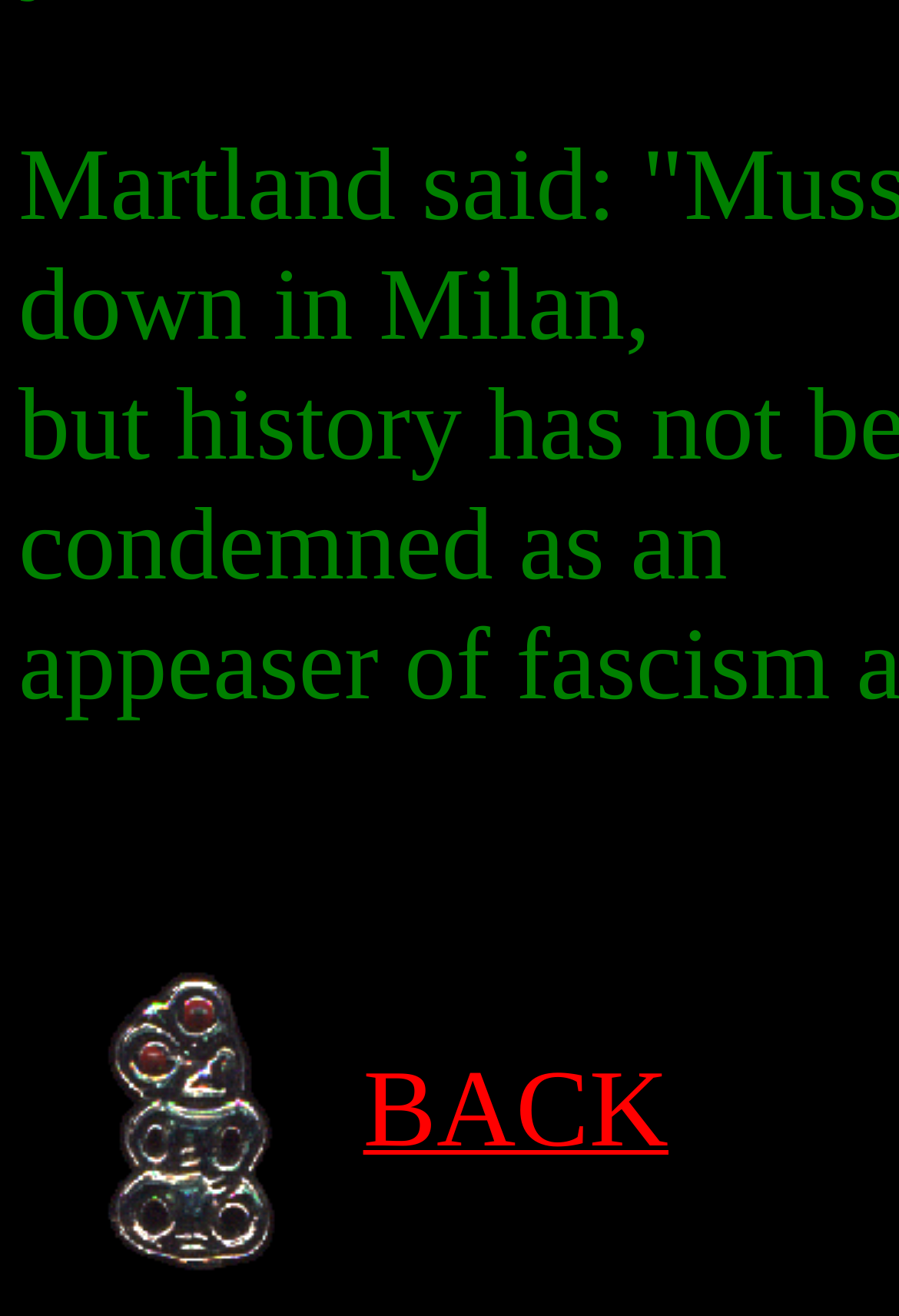Give the bounding box coordinates for the element described by: "BACK".

[0.404, 0.836, 0.744, 0.882]